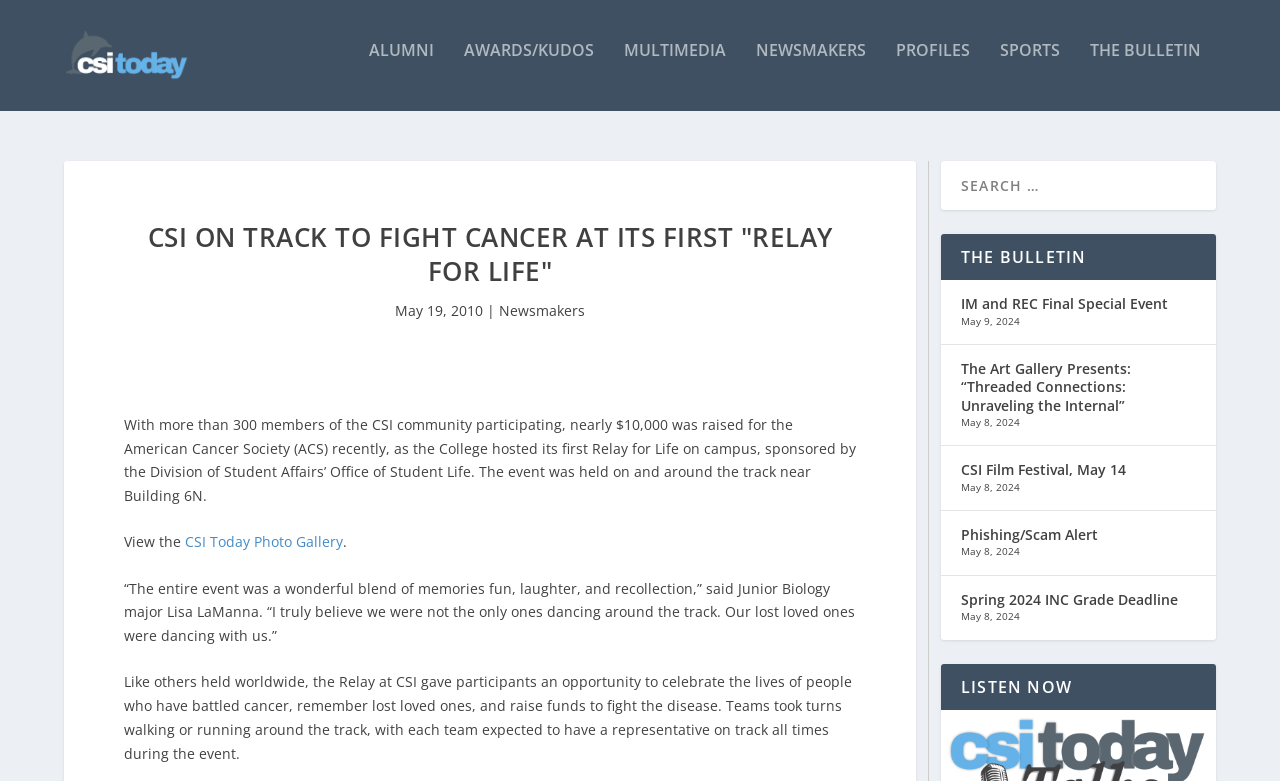Please provide the bounding box coordinates for the element that needs to be clicked to perform the instruction: "Check the 'THE BULLETIN' section". The coordinates must consist of four float numbers between 0 and 1, formatted as [left, top, right, bottom].

[0.852, 0.068, 0.938, 0.156]